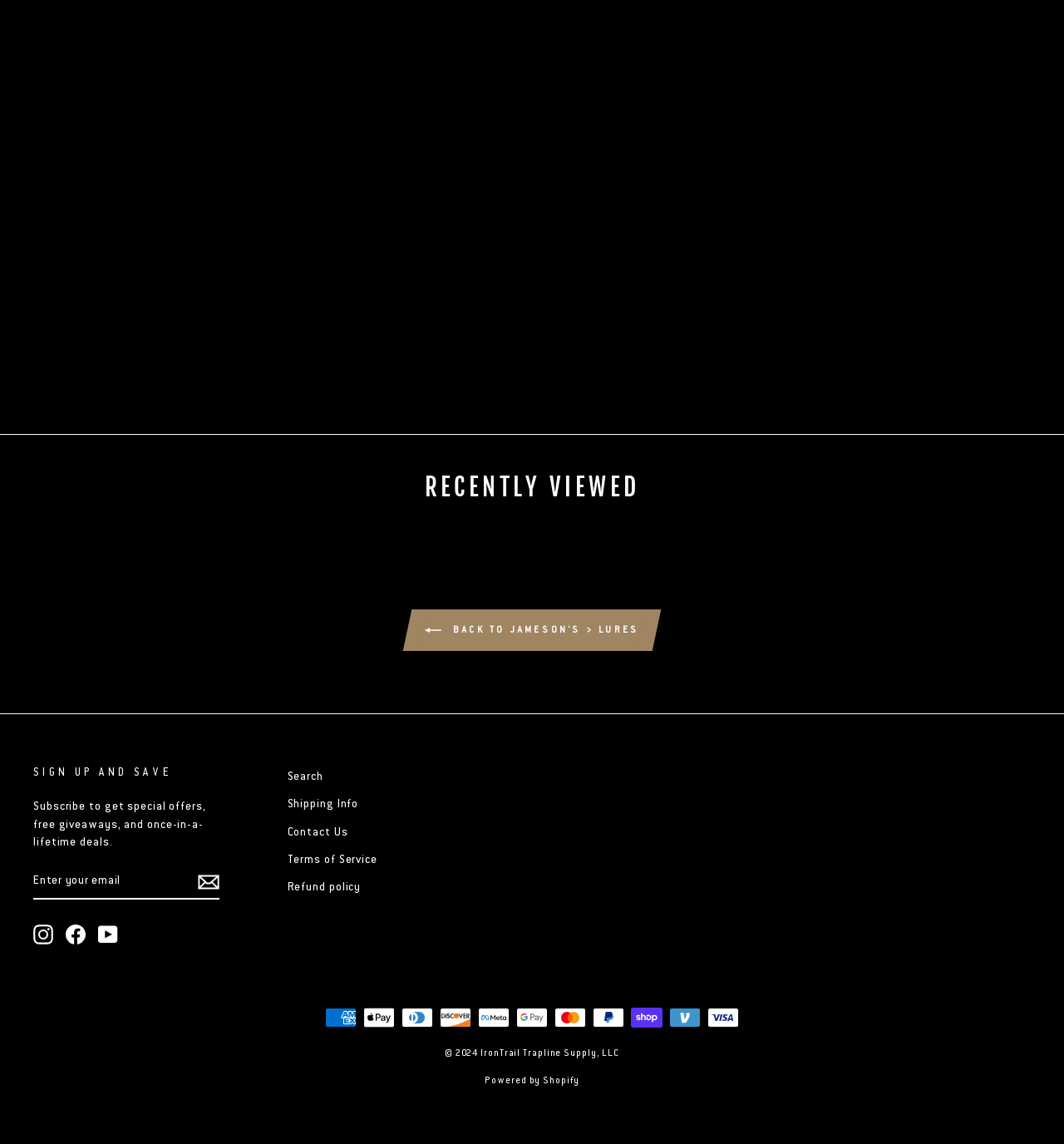Please identify the bounding box coordinates of the area I need to click to accomplish the following instruction: "Visit Instagram page".

[0.031, 0.808, 0.05, 0.825]